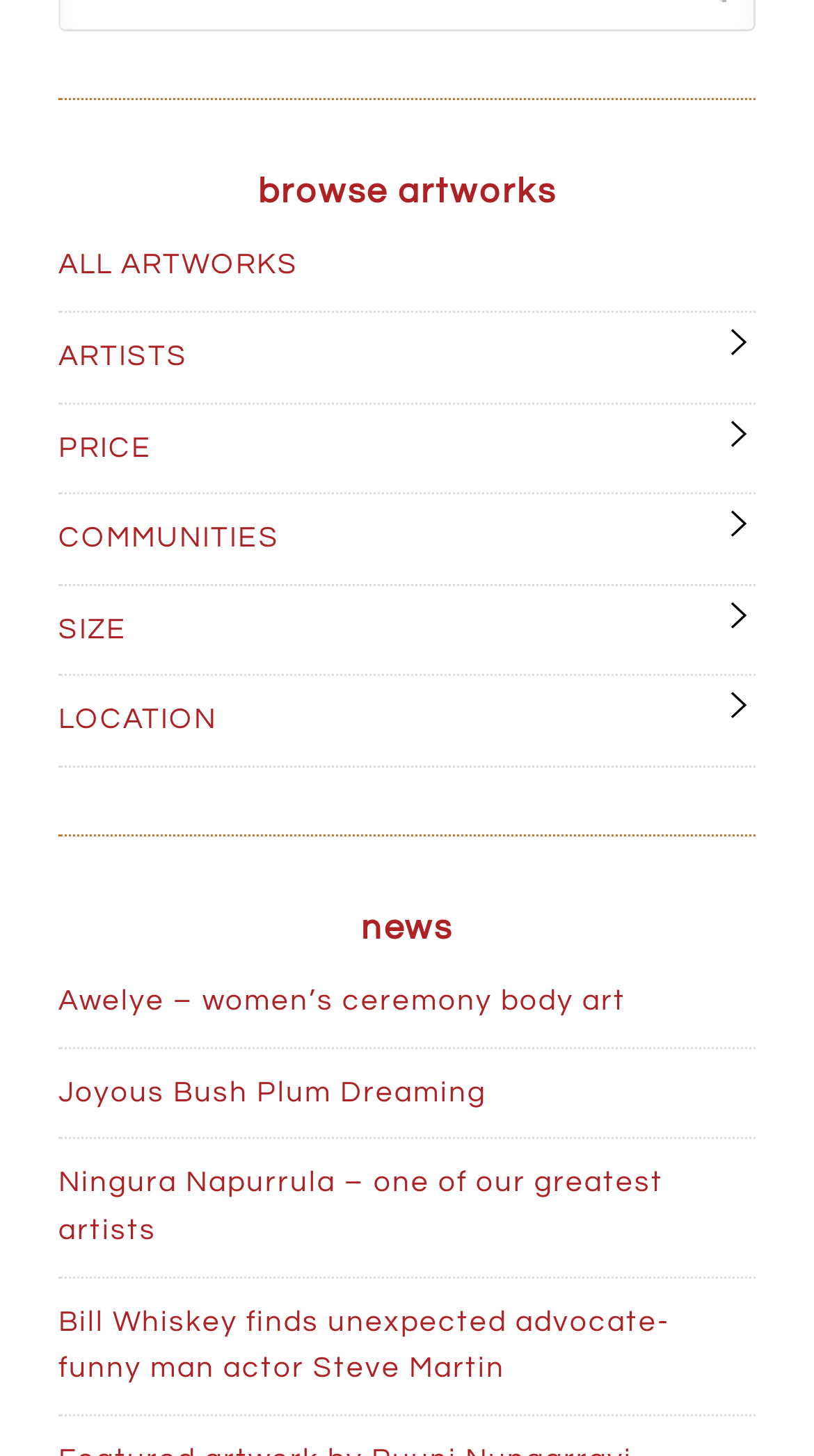Given the element description ARTISTS, identify the bounding box coordinates for the UI element on the webpage screenshot. The format should be (top-left x, top-left y, bottom-right x, bottom-right y), with values between 0 and 1.

[0.072, 0.235, 0.231, 0.255]